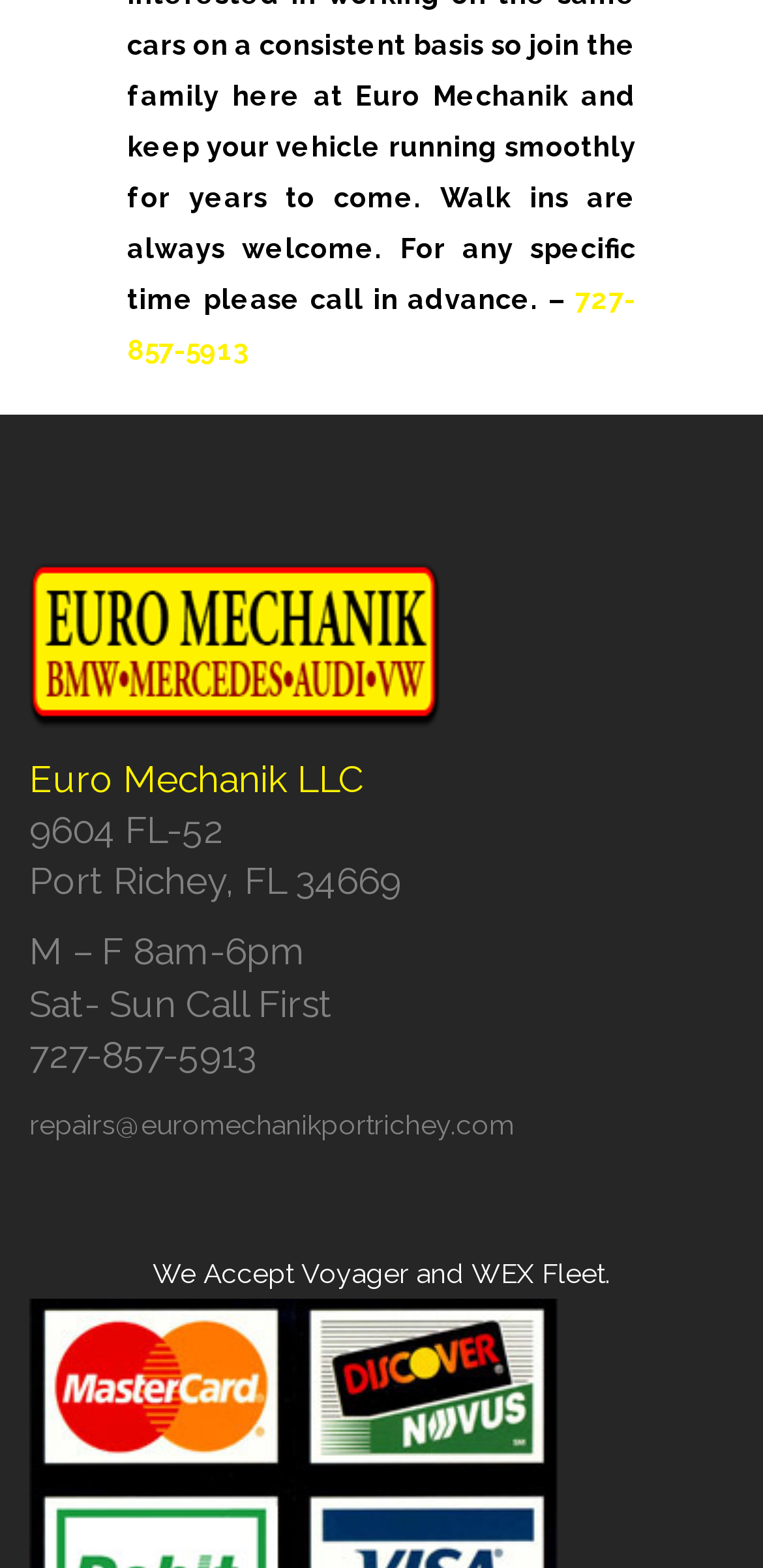With reference to the image, please provide a detailed answer to the following question: What are the business hours of Euro Mechanik LLC?

The business hours can be found in the heading element with the text 'M – F 8am-6pm Sat- Sun Call First 727-857-5913', which is located below the company address.